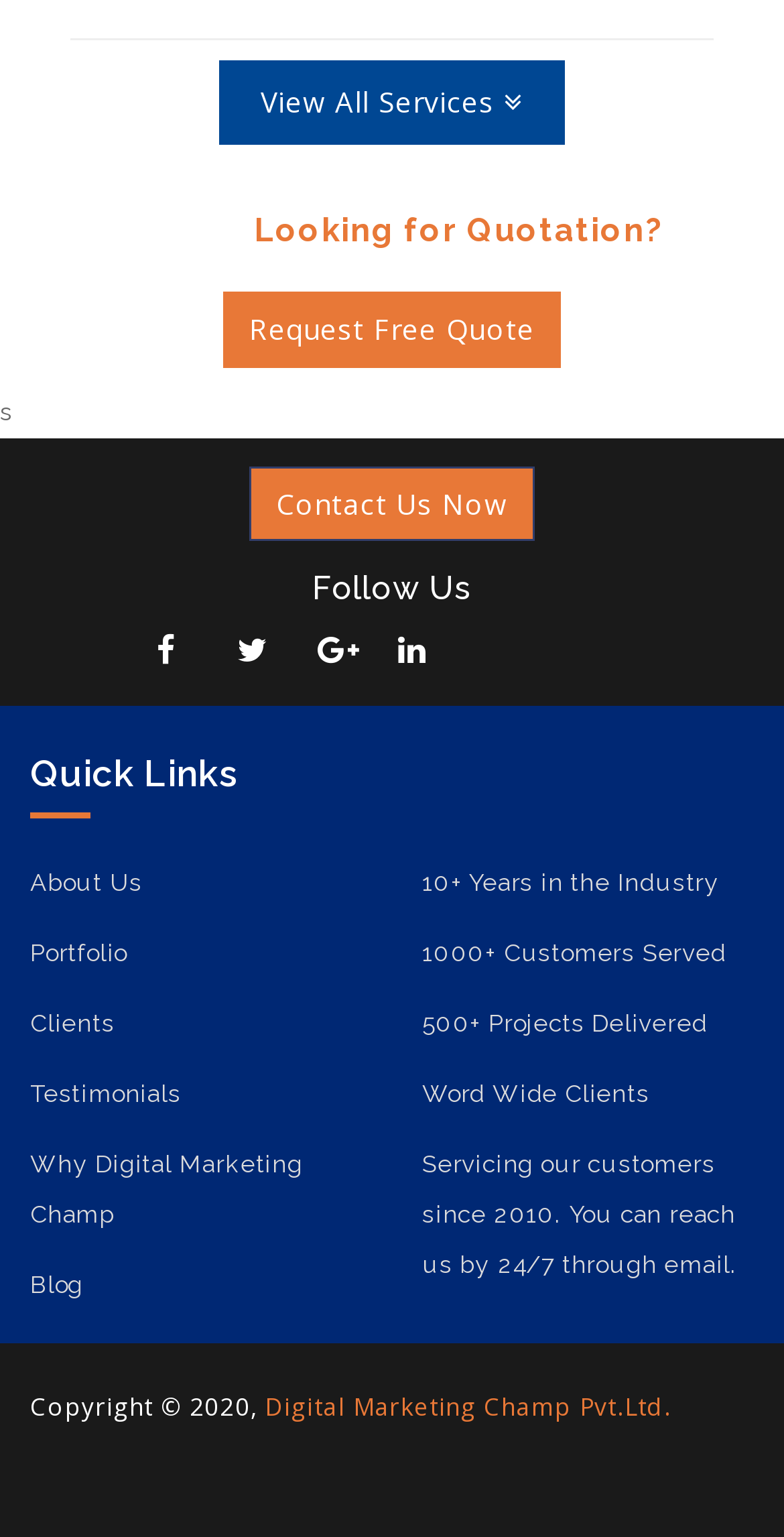What is the main call-to-action on the webpage?
From the image, respond with a single word or phrase.

Request Free Quote